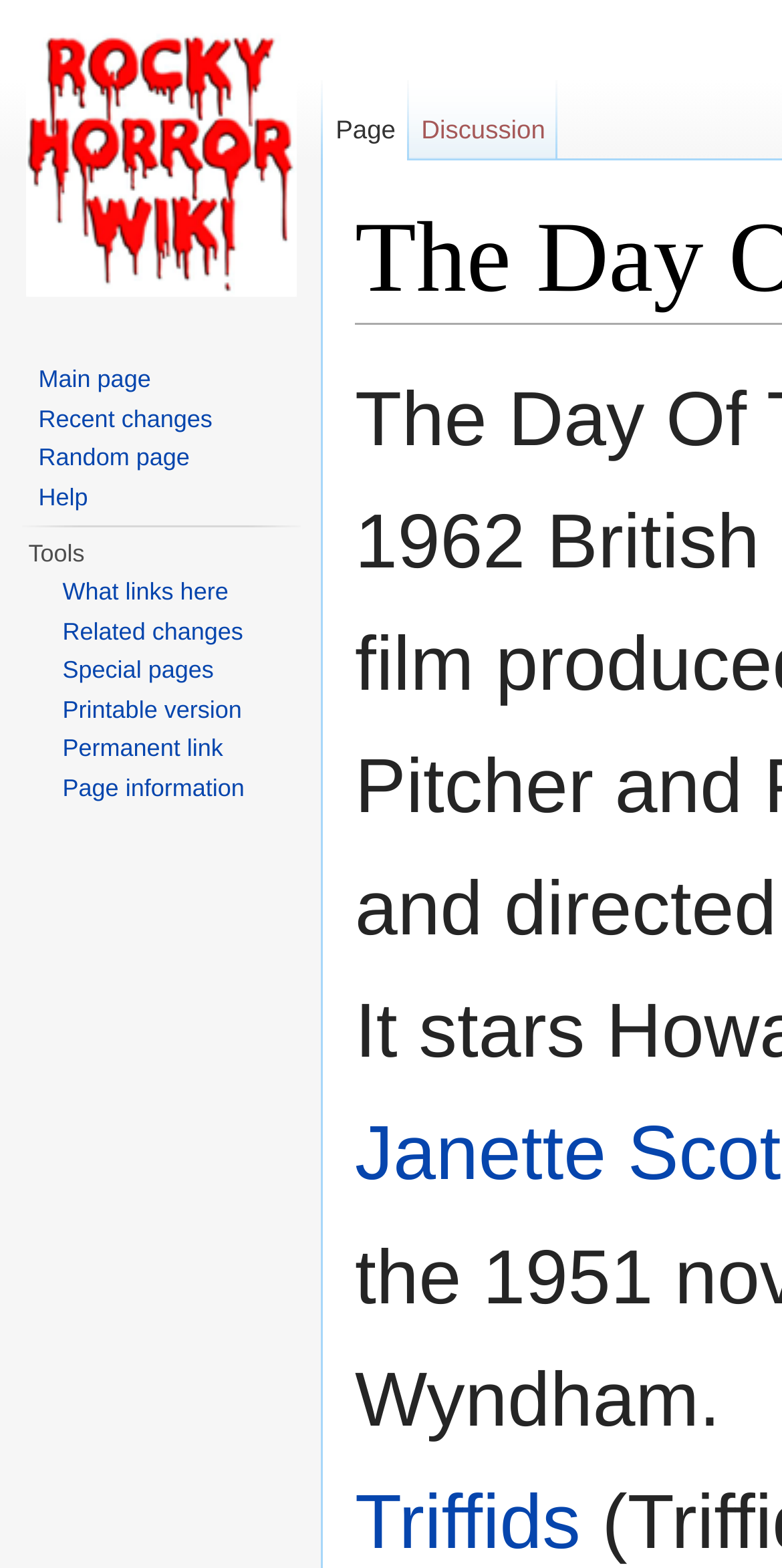Locate and provide the bounding box coordinates for the HTML element that matches this description: "parent_node: Appendix".

None